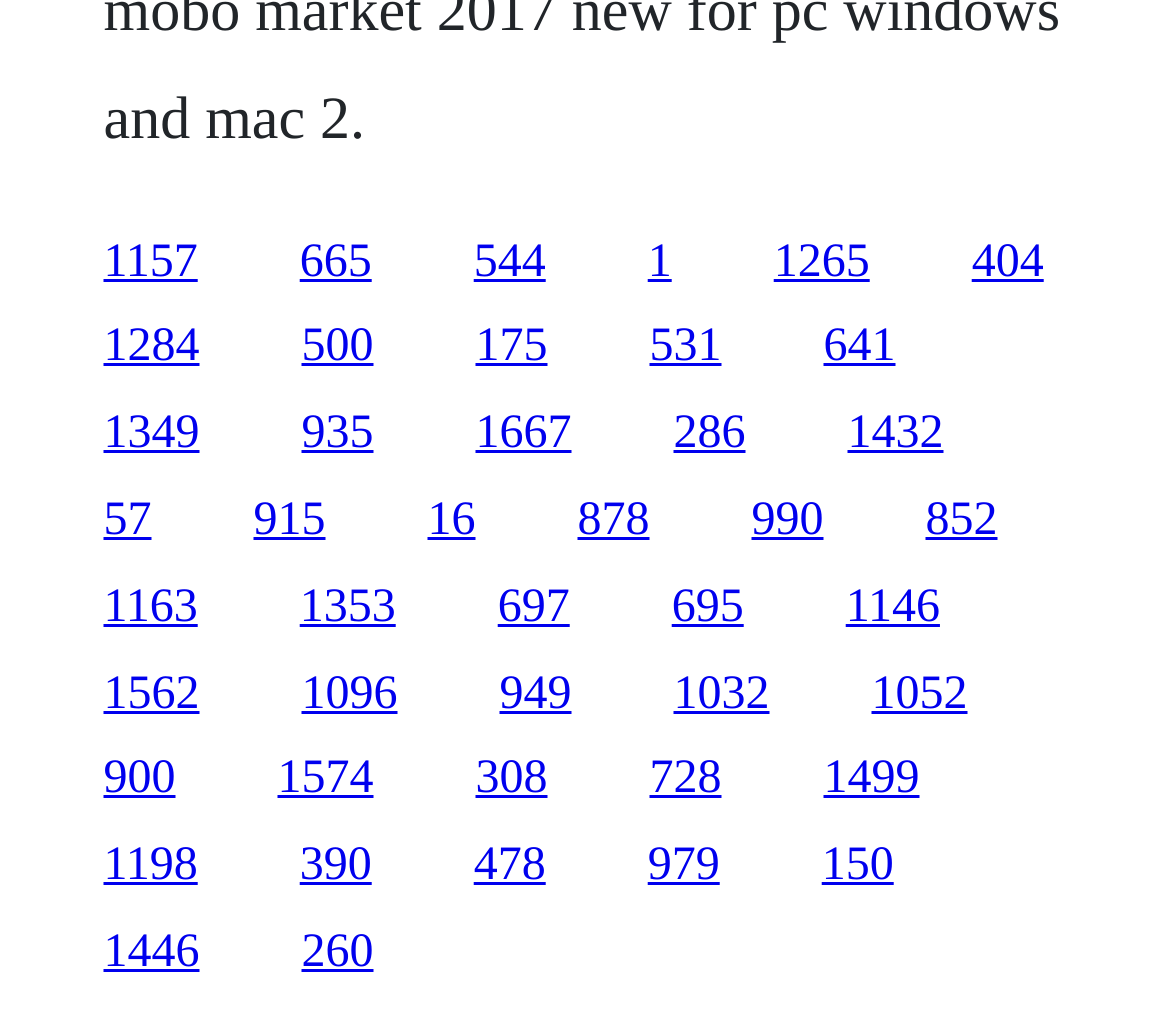How many links are in the top row?
Kindly offer a detailed explanation using the data available in the image.

I examined the y1 and y2 coordinates of the link elements and found that the first 6 links have similar y1 and y2 values, indicating that they are positioned in the same row, which is the top row.